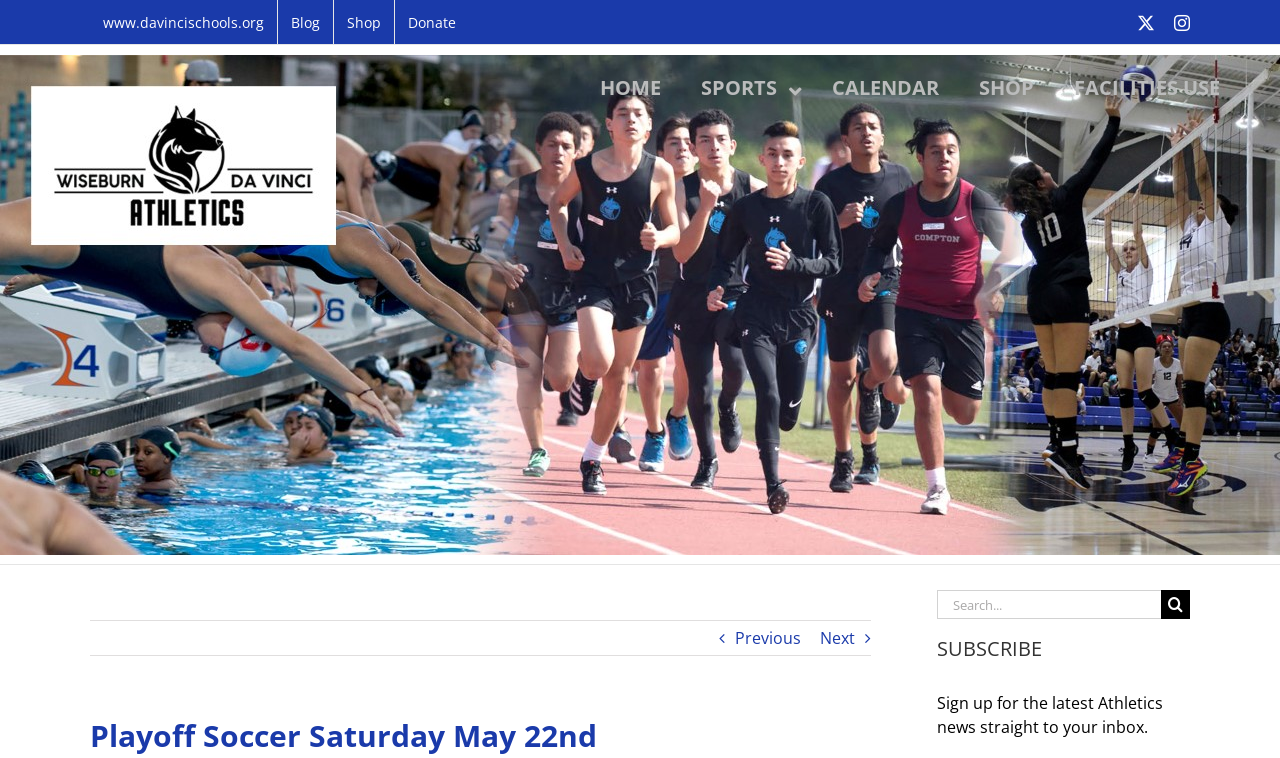What is the call-to-action for the subscription section?
Please use the image to provide a one-word or short phrase answer.

Sign up for latest Athletics news